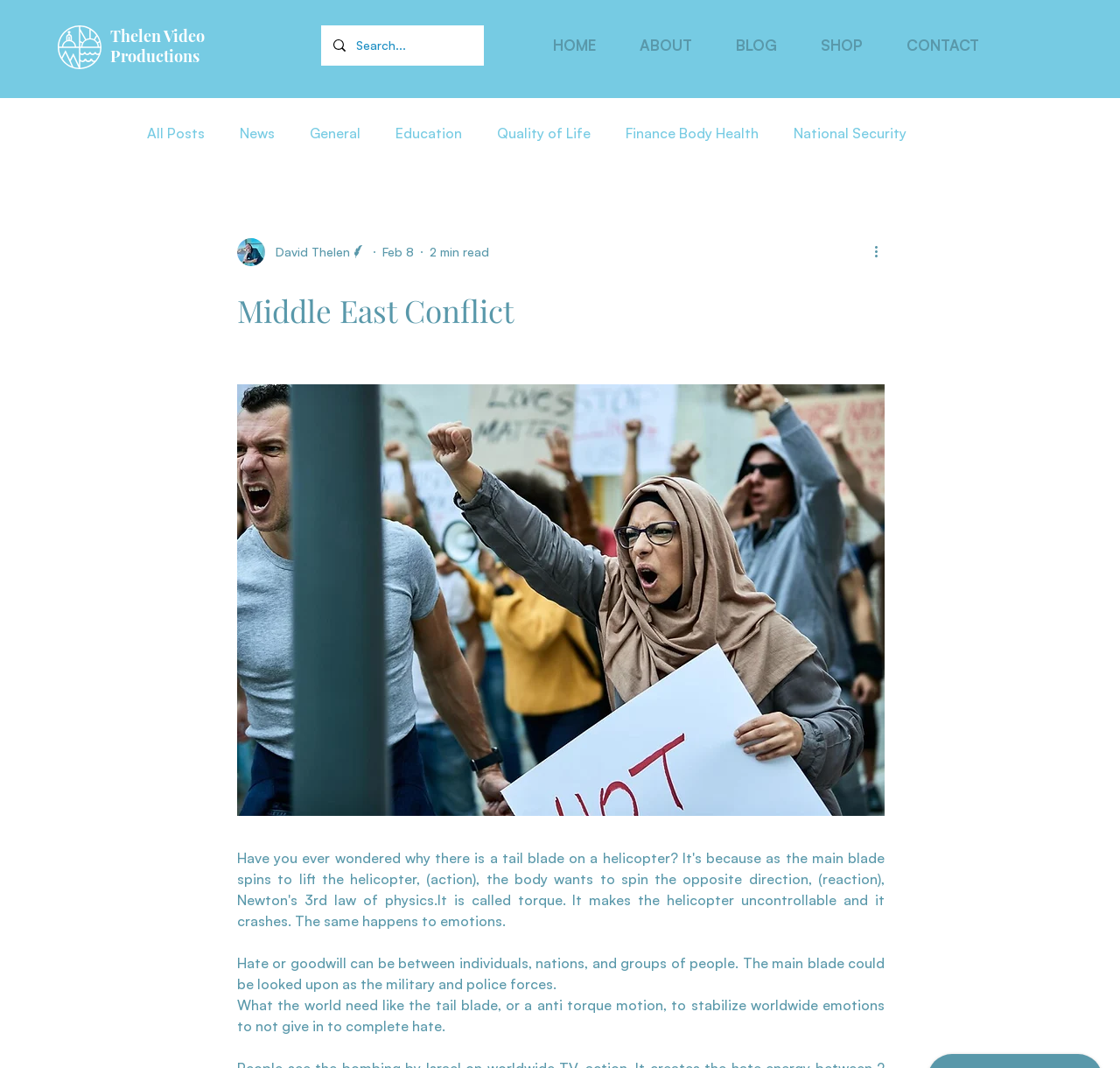Extract the primary header of the webpage and generate its text.

Middle East Conflict